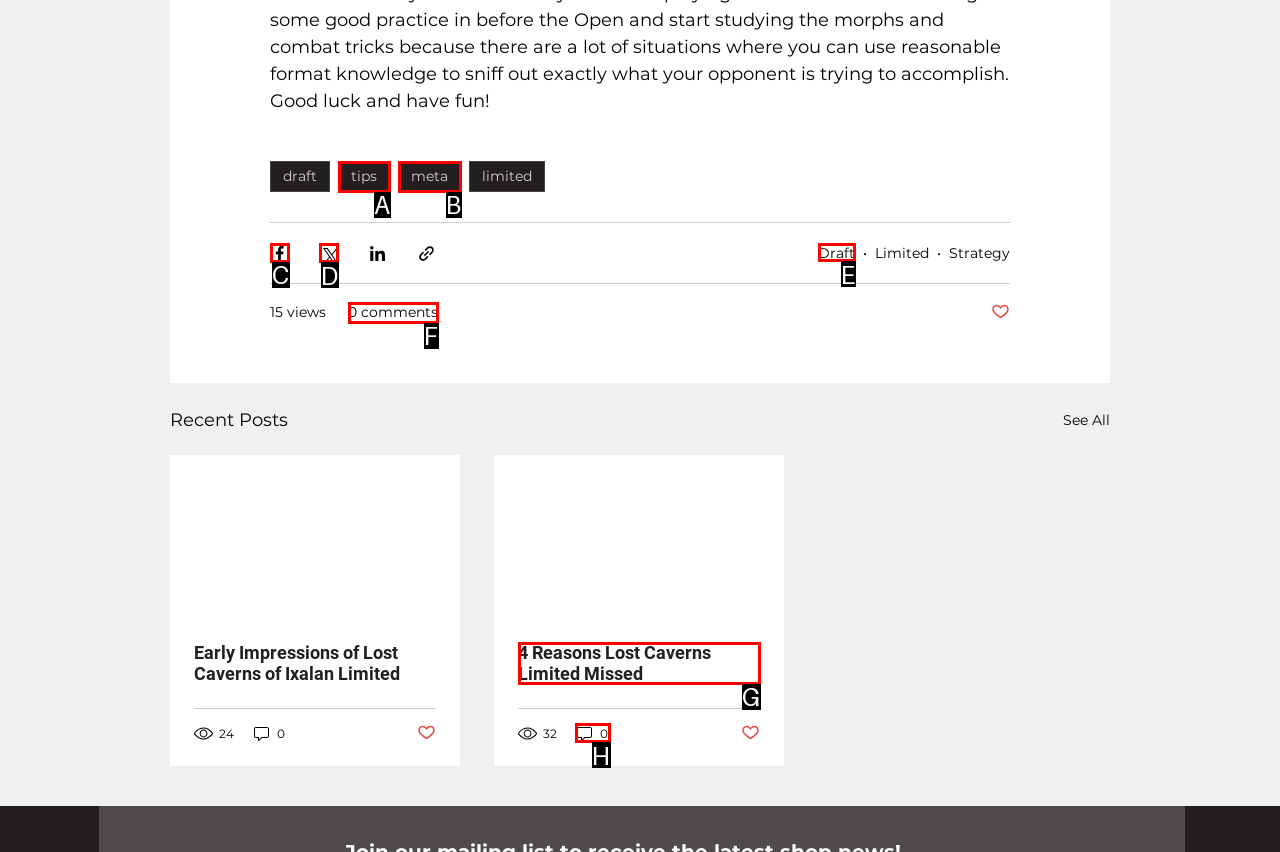Point out the letter of the HTML element you should click on to execute the task: View wine reviews
Reply with the letter from the given options.

None